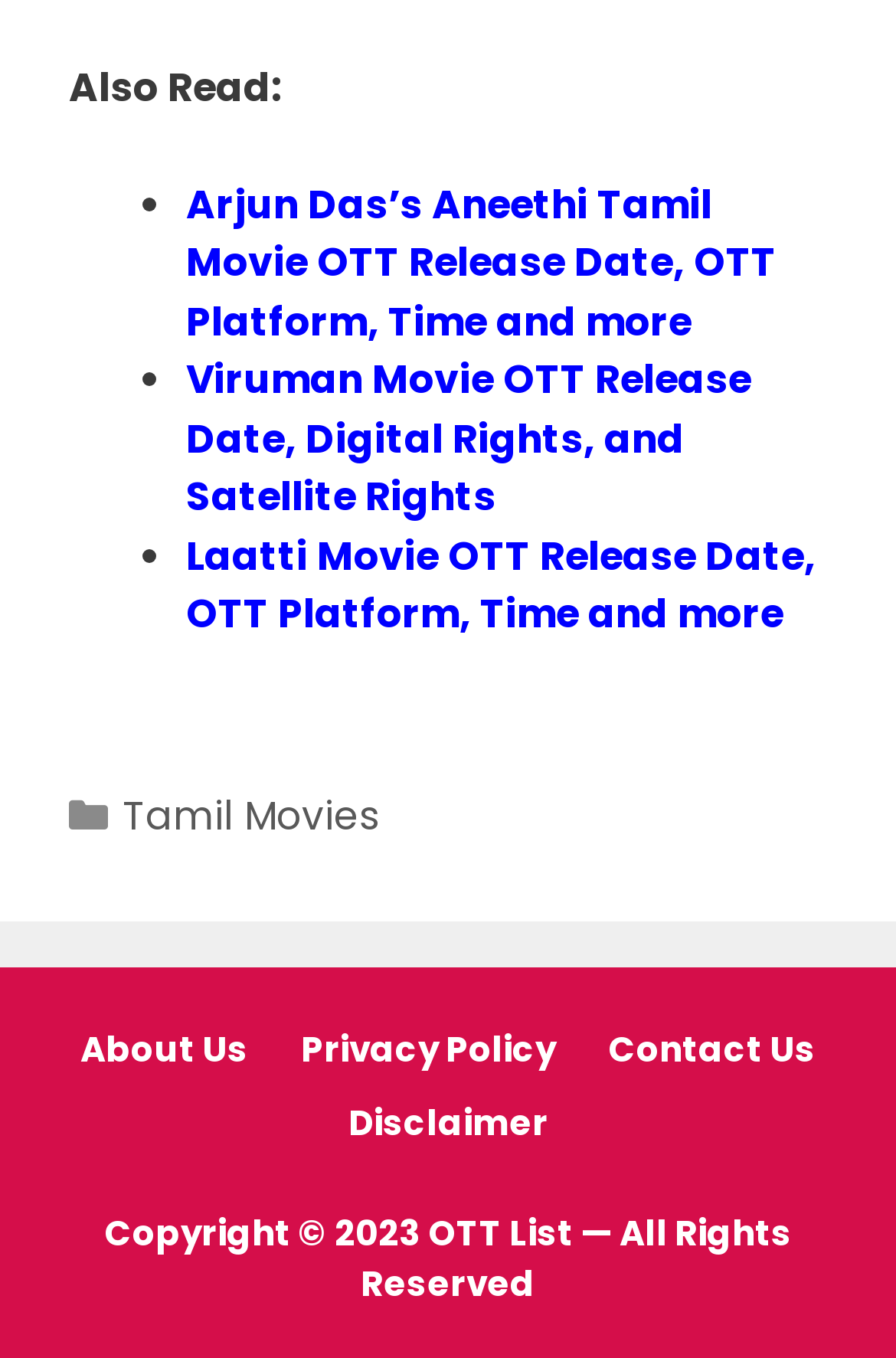Carefully examine the image and provide an in-depth answer to the question: How many list markers are there in the webpage?

I counted the number of list markers in the webpage, which are represented by '•', and found that there are 3 list markers.